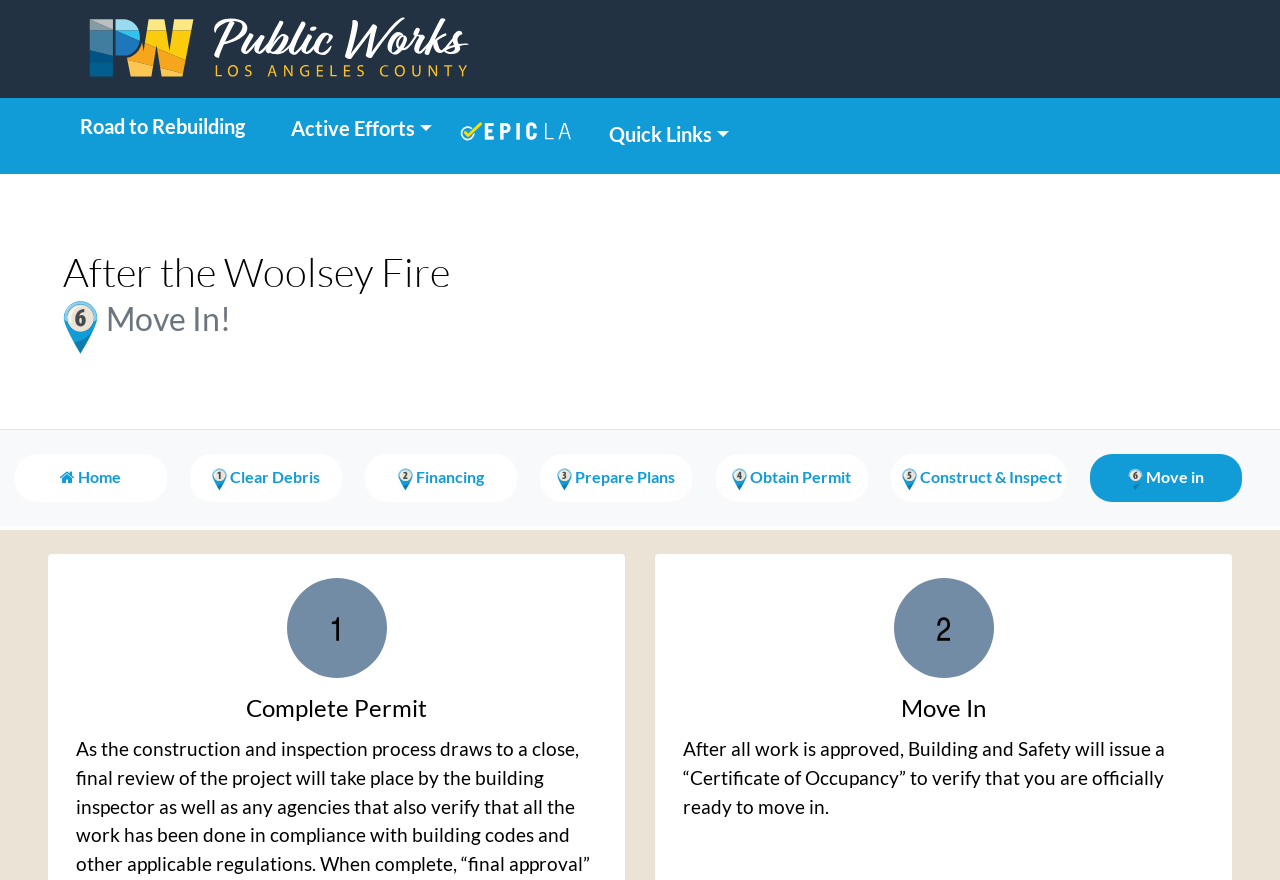Based on the element description: "Clear Debris", identify the bounding box coordinates for this UI element. The coordinates must be four float numbers between 0 and 1, listed as [left, top, right, bottom].

[0.148, 0.516, 0.267, 0.571]